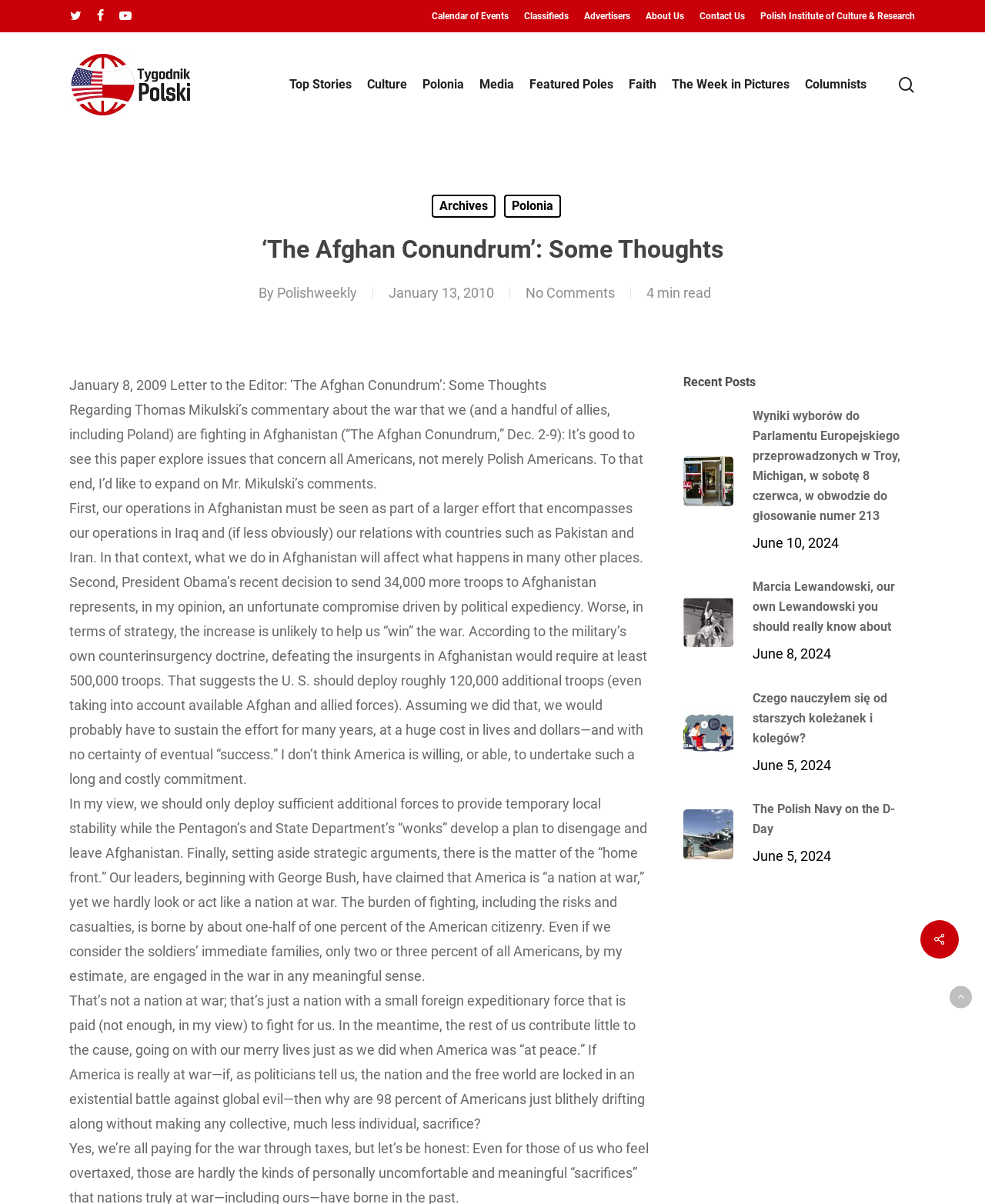How many minutes does it take to read the article?
We need a detailed and meticulous answer to the question.

I found the answer by looking at the bottom of the article, where the reading time is indicated. The text '4 min read' suggests that it takes approximately 4 minutes to read the entire article.